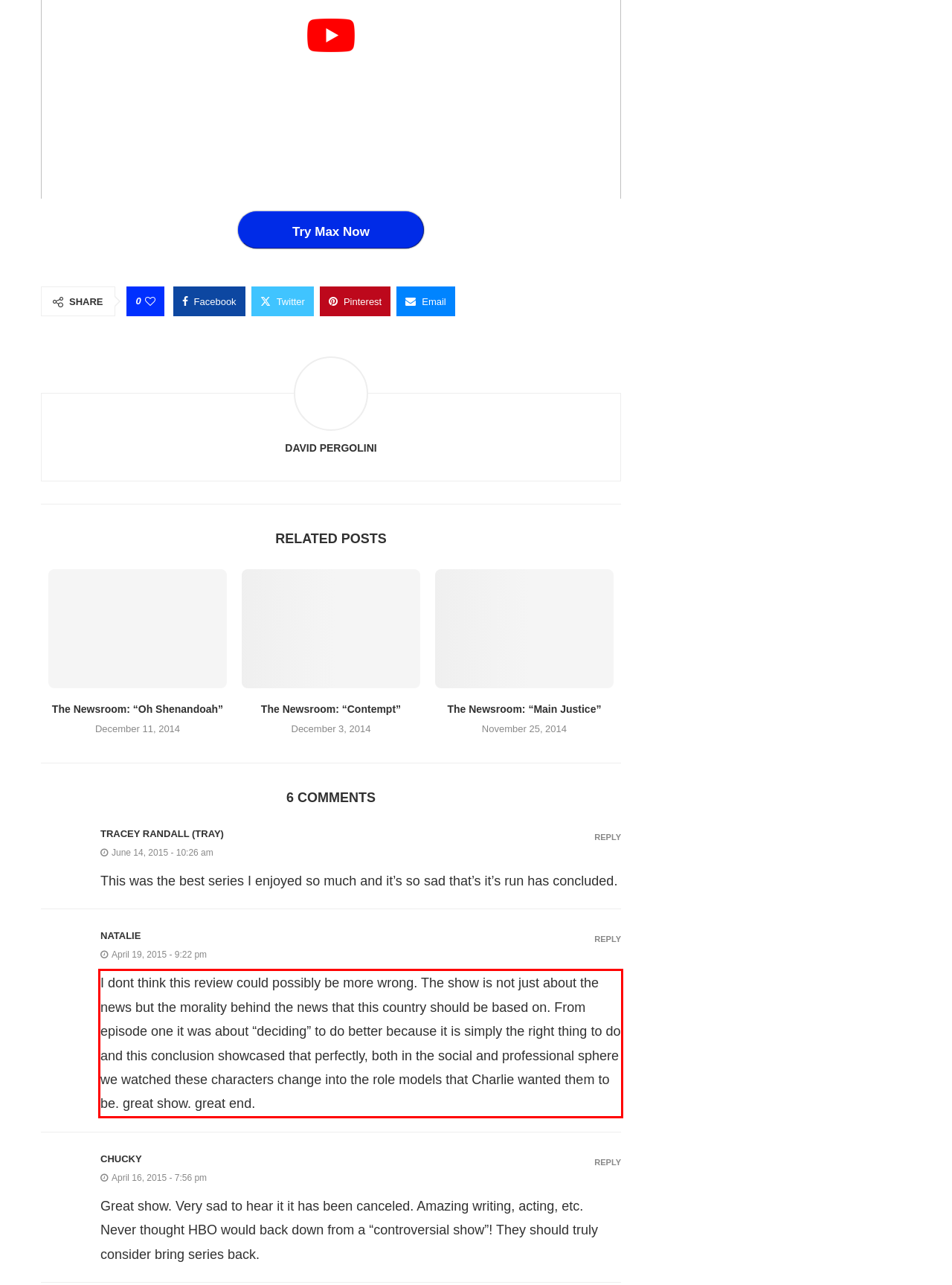You have a screenshot of a webpage with a UI element highlighted by a red bounding box. Use OCR to obtain the text within this highlighted area.

I dont think this review could possibly be more wrong. The show is not just about the news but the morality behind the news that this country should be based on. From episode one it was about “deciding” to do better because it is simply the right thing to do and this conclusion showcased that perfectly, both in the social and professional sphere we watched these characters change into the role models that Charlie wanted them to be. great show. great end.